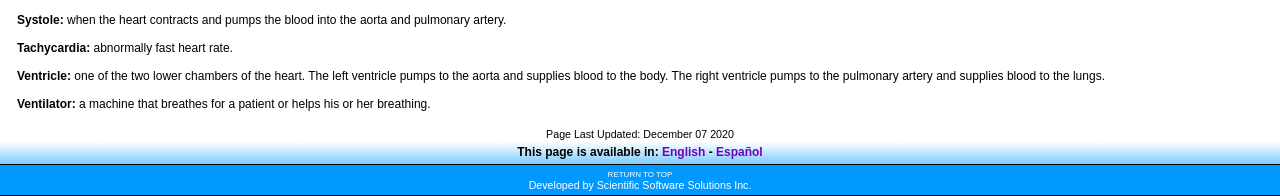Who developed this webpage?
Give a one-word or short phrase answer based on the image.

Scientific Software Solutions Inc.